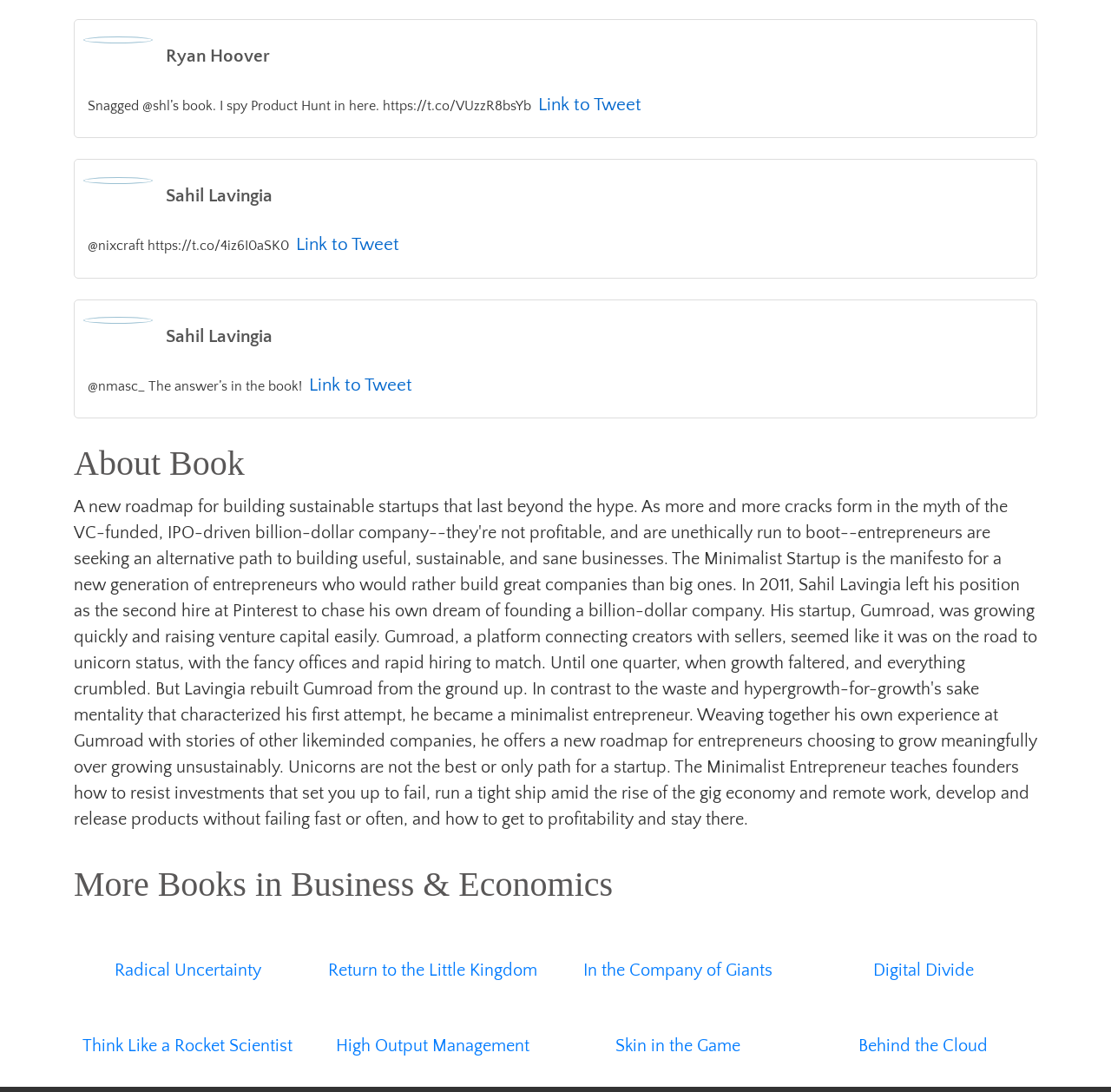Based on the element description Think Like a Rocket Scientist, identify the bounding box of the UI element in the given webpage screenshot. The coordinates should be in the format (top-left x, top-left y, bottom-right x, bottom-right y) and must be between 0 and 1.

[0.066, 0.946, 0.271, 0.97]